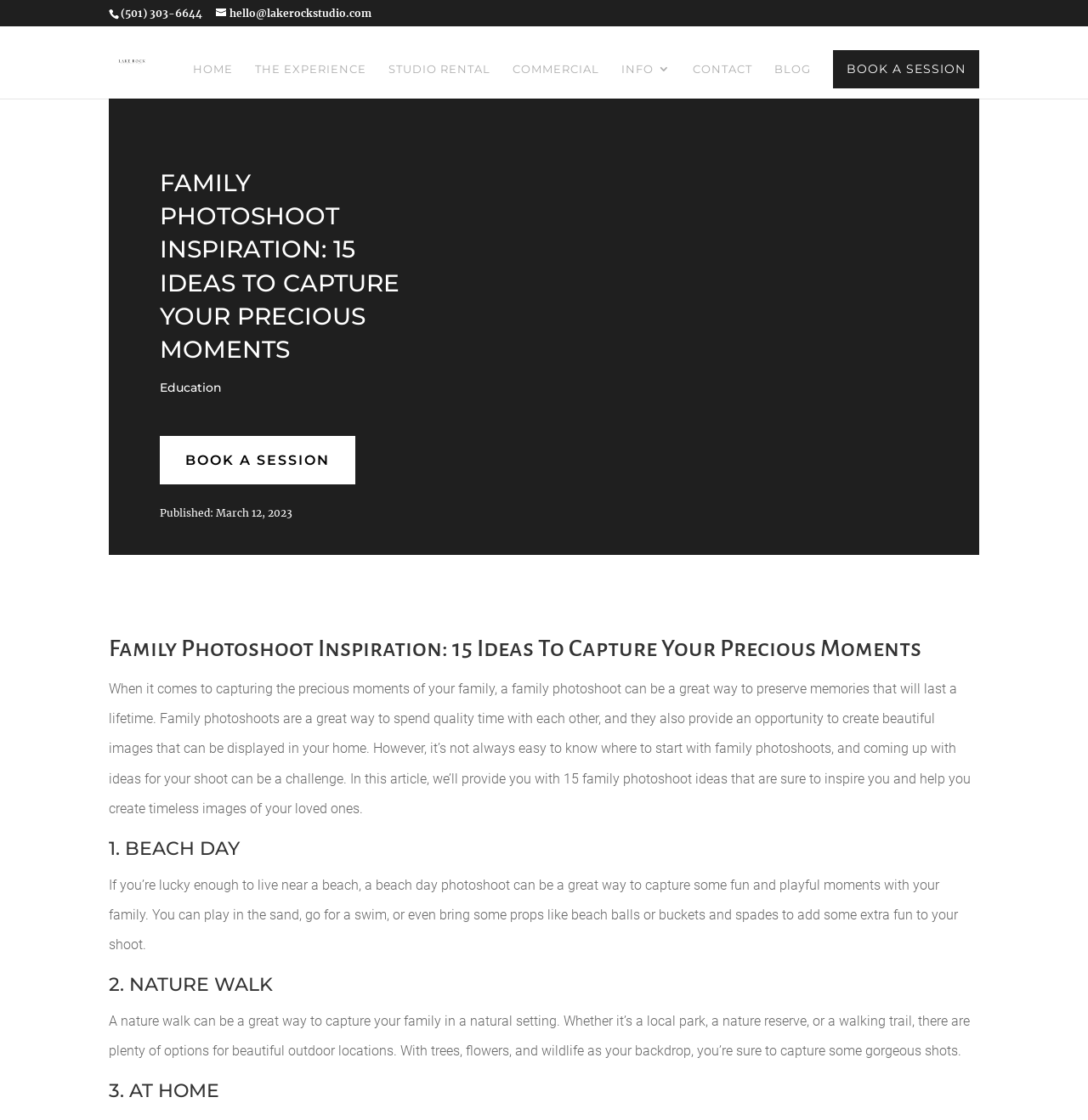What is the purpose of a family photoshoot, according to the article?
Please ensure your answer is as detailed and informative as possible.

I found the answer by reading the introductory paragraph of the article, which says 'Family photoshoots are a great way to spend quality time with each other, and they also provide an opportunity to create beautiful images that can be displayed in your home. However, it’s not always easy to know where to start with family photoshoots...'. This paragraph suggests that one of the purposes of a family photoshoot is to preserve memories by creating beautiful images that can be displayed in the home.